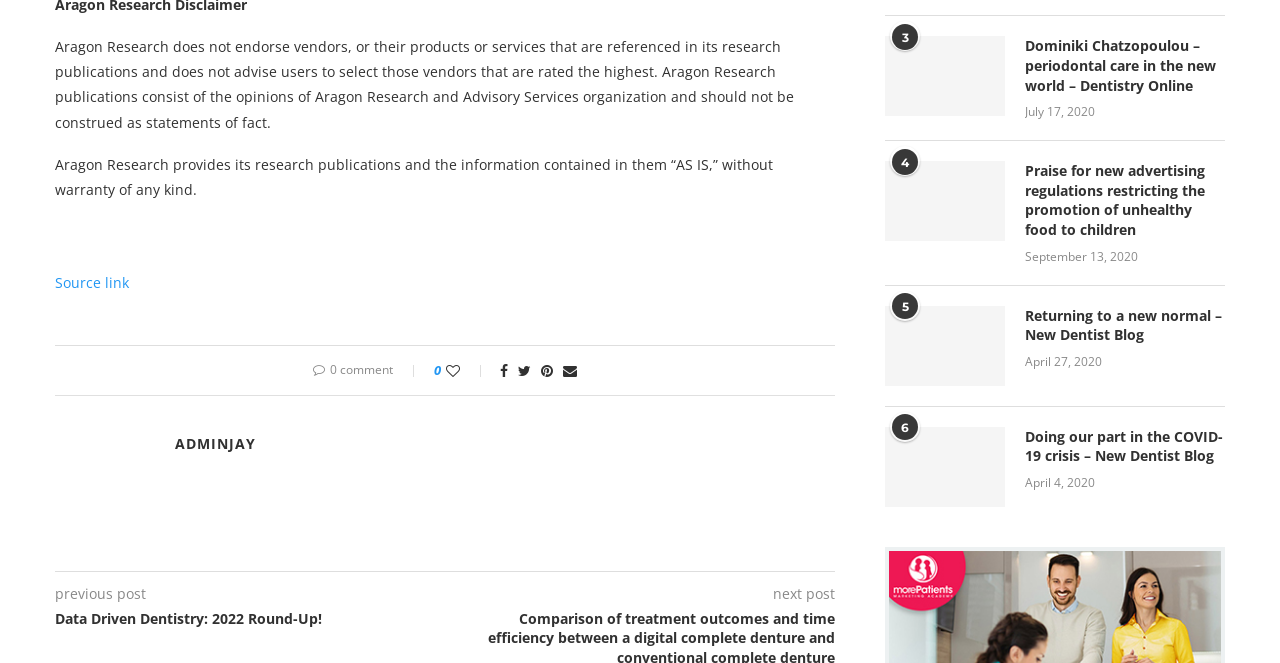Find the bounding box coordinates of the clickable region needed to perform the following instruction: "Click on the 'Data Driven Dentistry: 2022 Round-Up!' link". The coordinates should be provided as four float numbers between 0 and 1, i.e., [left, top, right, bottom].

[0.043, 0.918, 0.348, 0.948]